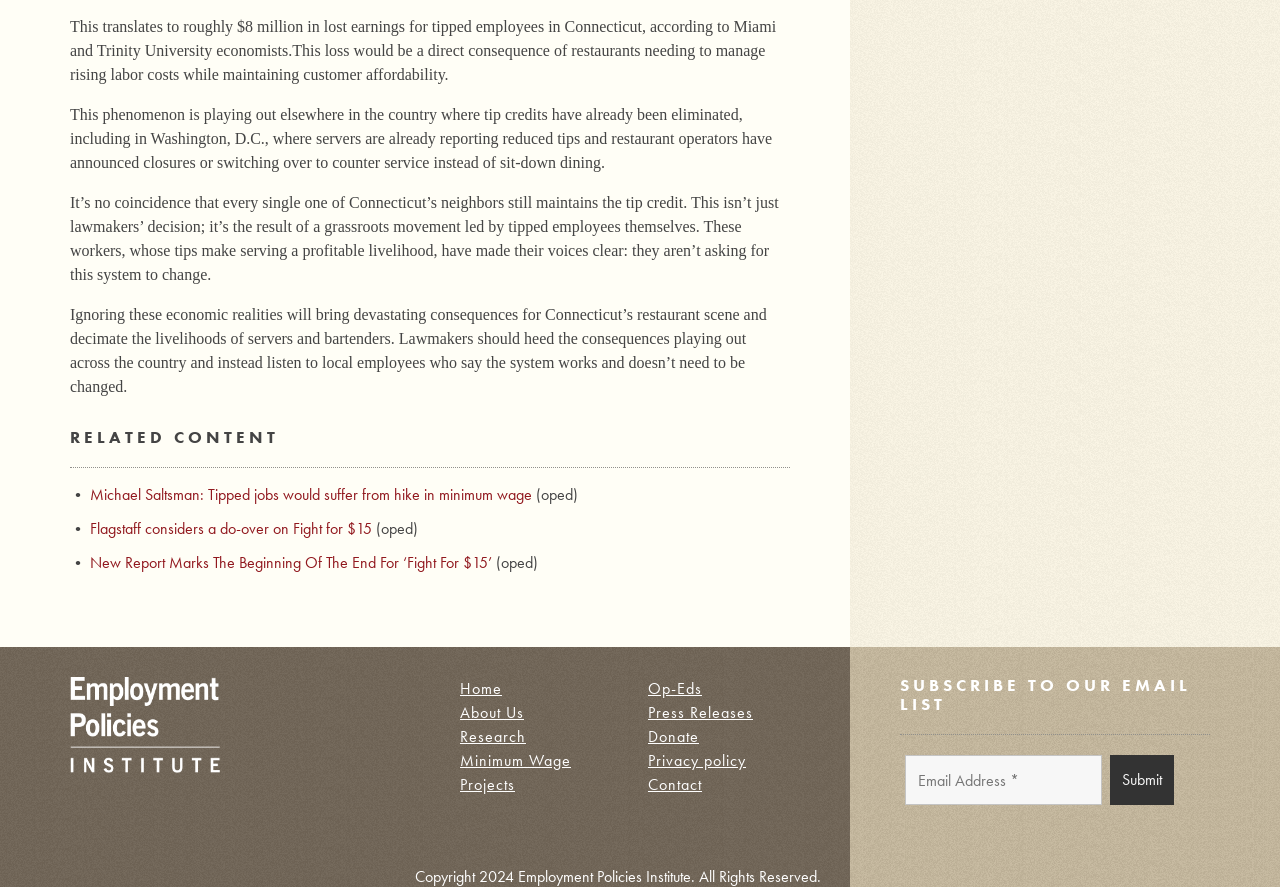Identify the bounding box coordinates of the clickable section necessary to follow the following instruction: "Click on the 'Home' link". The coordinates should be presented as four float numbers from 0 to 1, i.e., [left, top, right, bottom].

[0.359, 0.764, 0.392, 0.788]